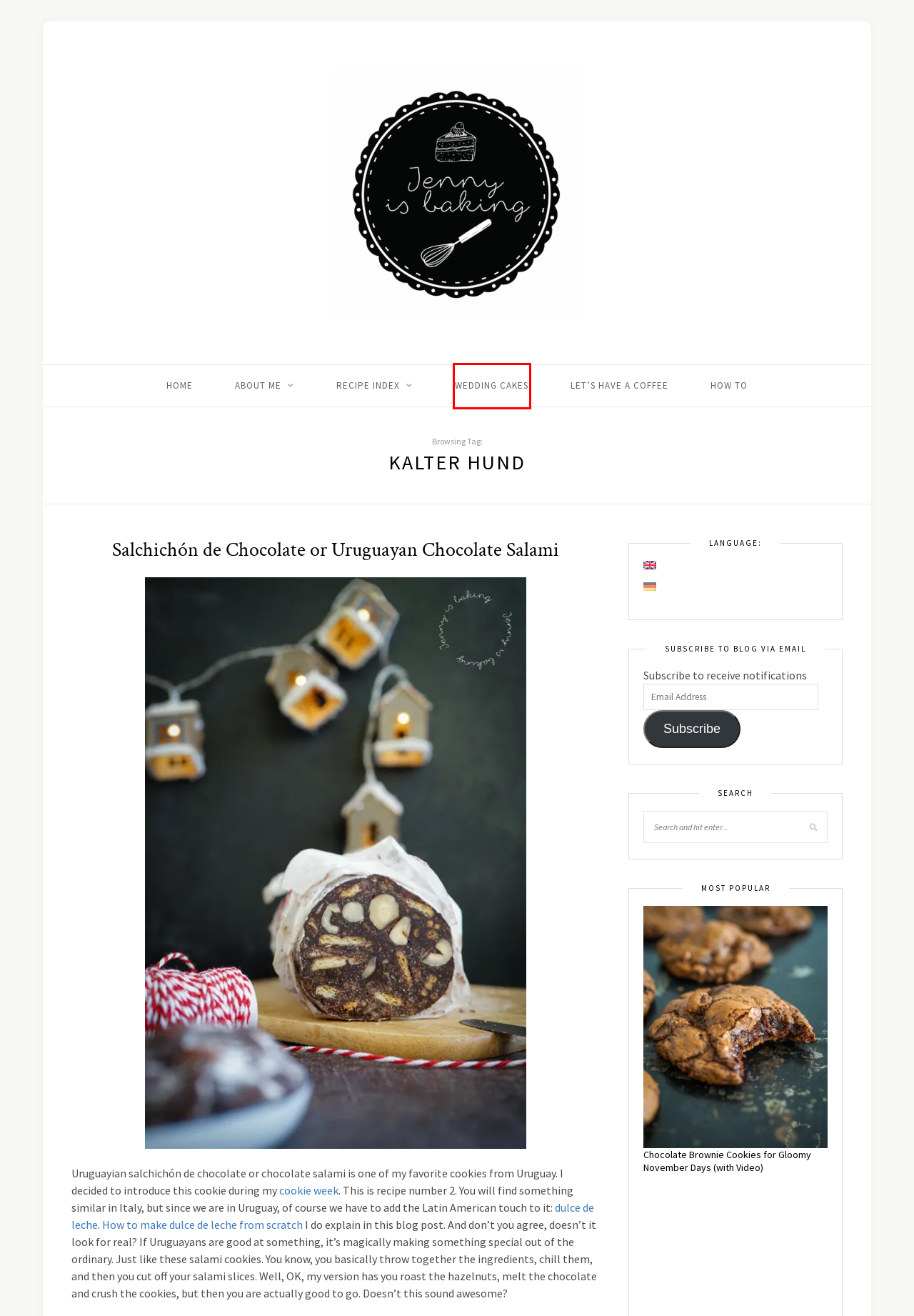Given a screenshot of a webpage with a red rectangle bounding box around a UI element, select the best matching webpage description for the new webpage that appears after clicking the highlighted element. The candidate descriptions are:
A. Chocolate Brownie Cookies for Gloomy November Days (with Video) - Jenny is baking
B. Meringue Alfajores from Uruguay and Start of the Cookie Week - Jenny is baking
C. Wedding Cakes - Jenny is baking
D. How to Make Homemade Dulce de Leche - Jenny is baking
E. Recipe Index - Jenny is baking
F. About me - Jenny is baking
G. Jenny is baking - Backrezepte aus Nord- und Südamerika
H. Salchichón de Chocolate or Uruguayan Chocolate Salami - Jenny is baking

C